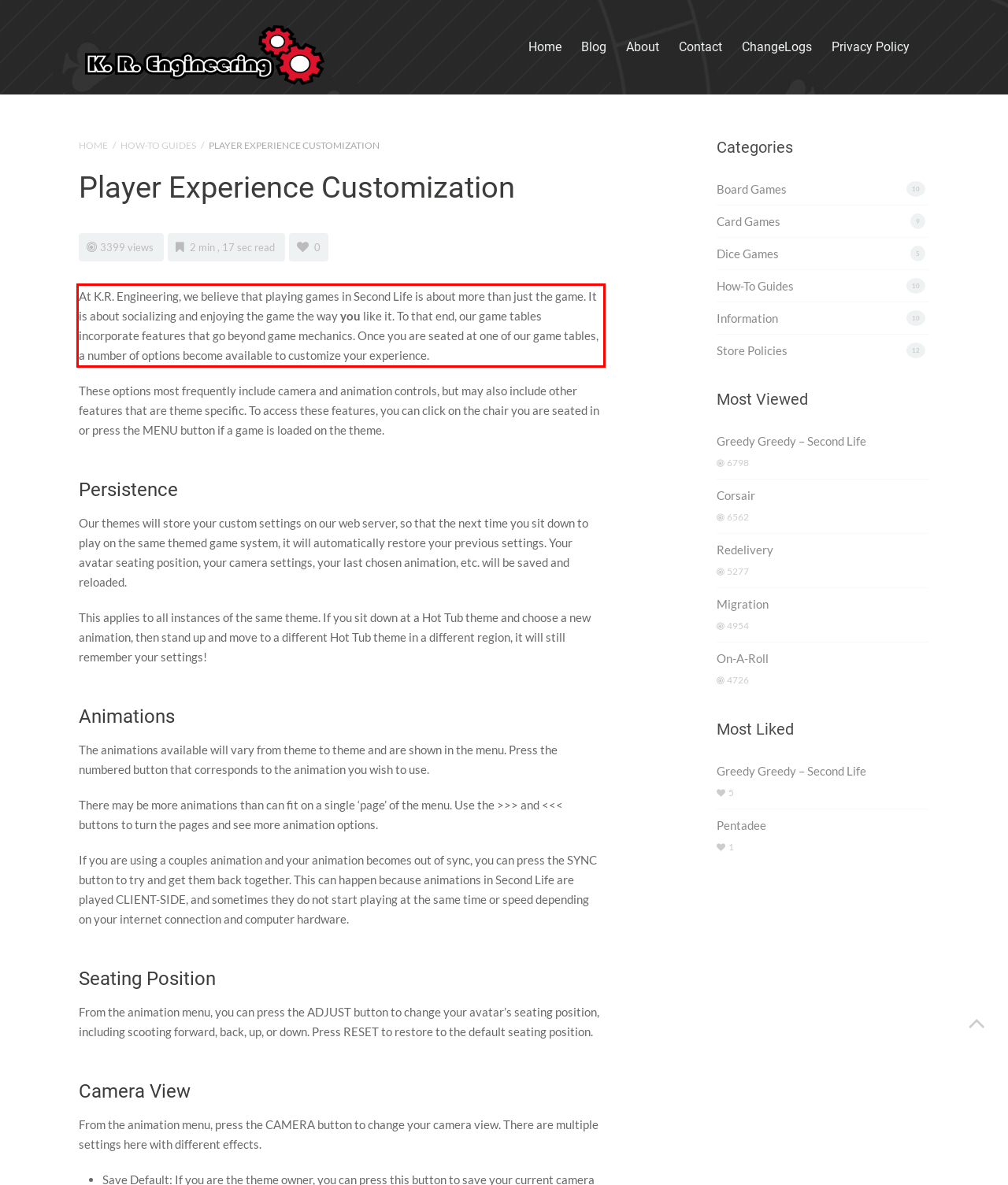Please examine the screenshot of the webpage and read the text present within the red rectangle bounding box.

At K.R. Engineering, we believe that playing games in Second Life is about more than just the game. It is about socializing and enjoying the game the way you like it. To that end, our game tables incorporate features that go beyond game mechanics. Once you are seated at one of our game tables, a number of options become available to customize your experience.